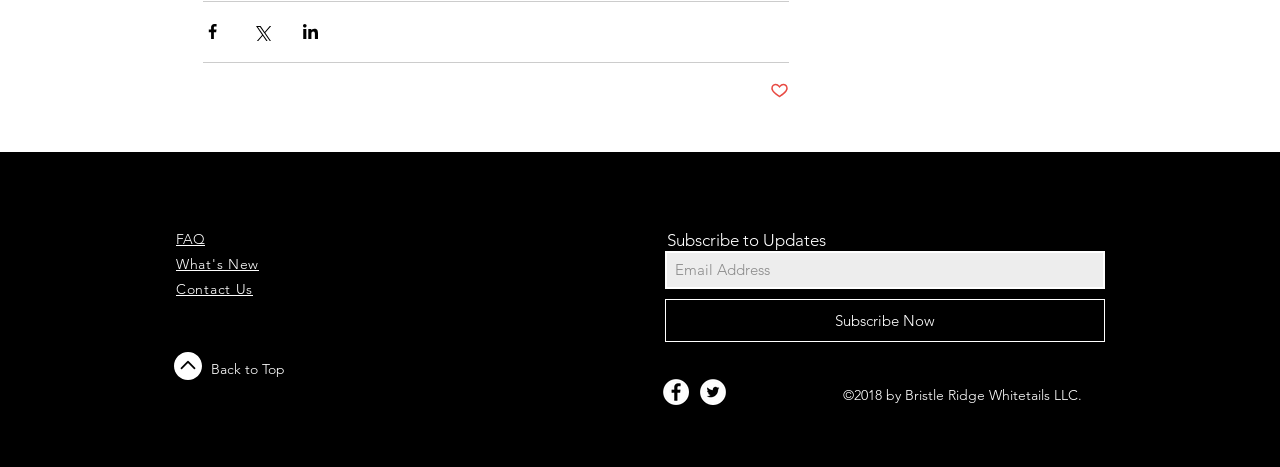How many social media sharing buttons are there?
Refer to the image and answer the question using a single word or phrase.

3